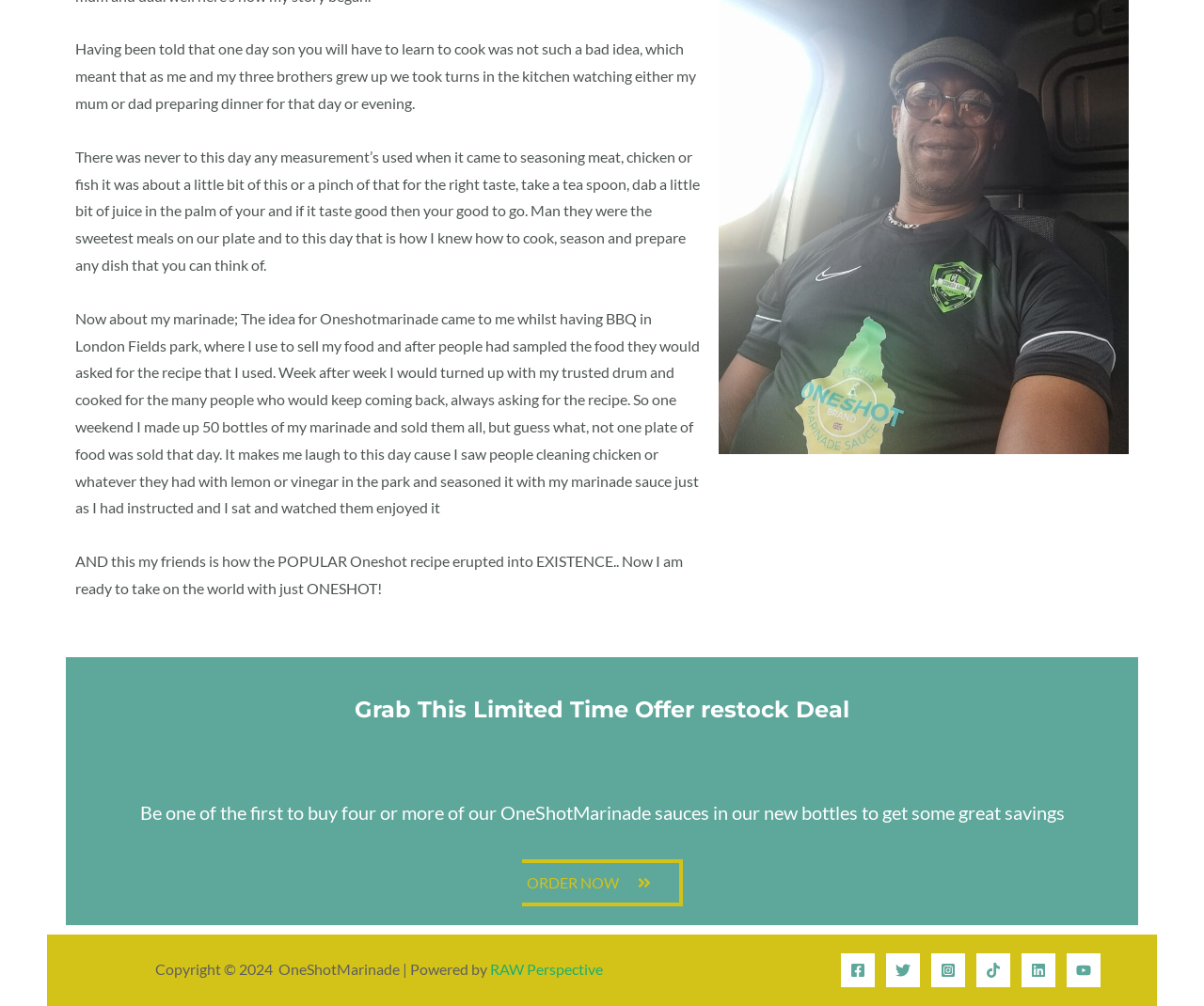Identify the bounding box coordinates of the clickable section necessary to follow the following instruction: "Visit the Facebook page". The coordinates should be presented as four float numbers from 0 to 1, i.e., [left, top, right, bottom].

[0.698, 0.947, 0.727, 0.981]